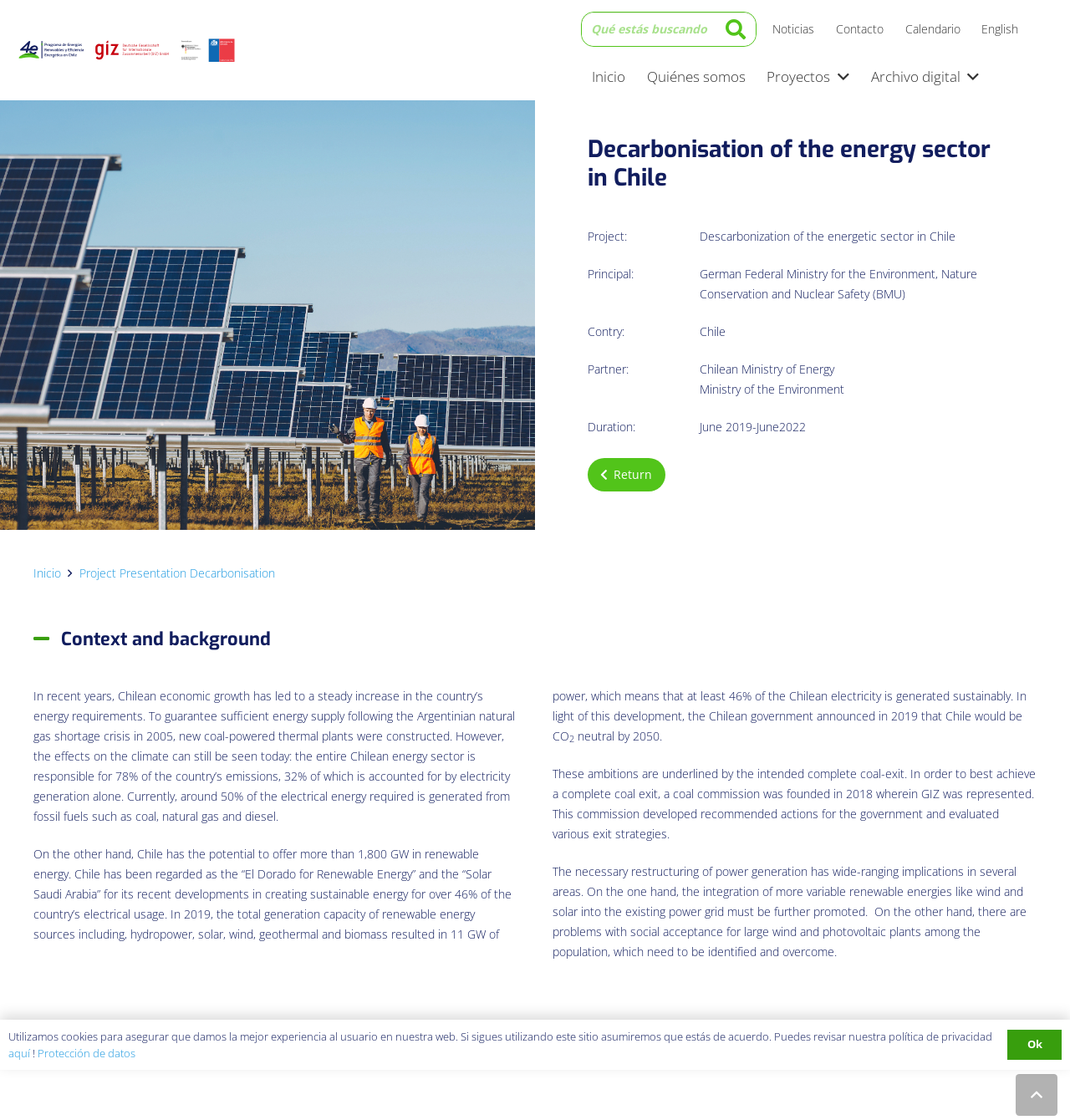Indicate the bounding box coordinates of the clickable region to achieve the following instruction: "Go to the 'Noticias' page."

[0.712, 0.007, 0.771, 0.045]